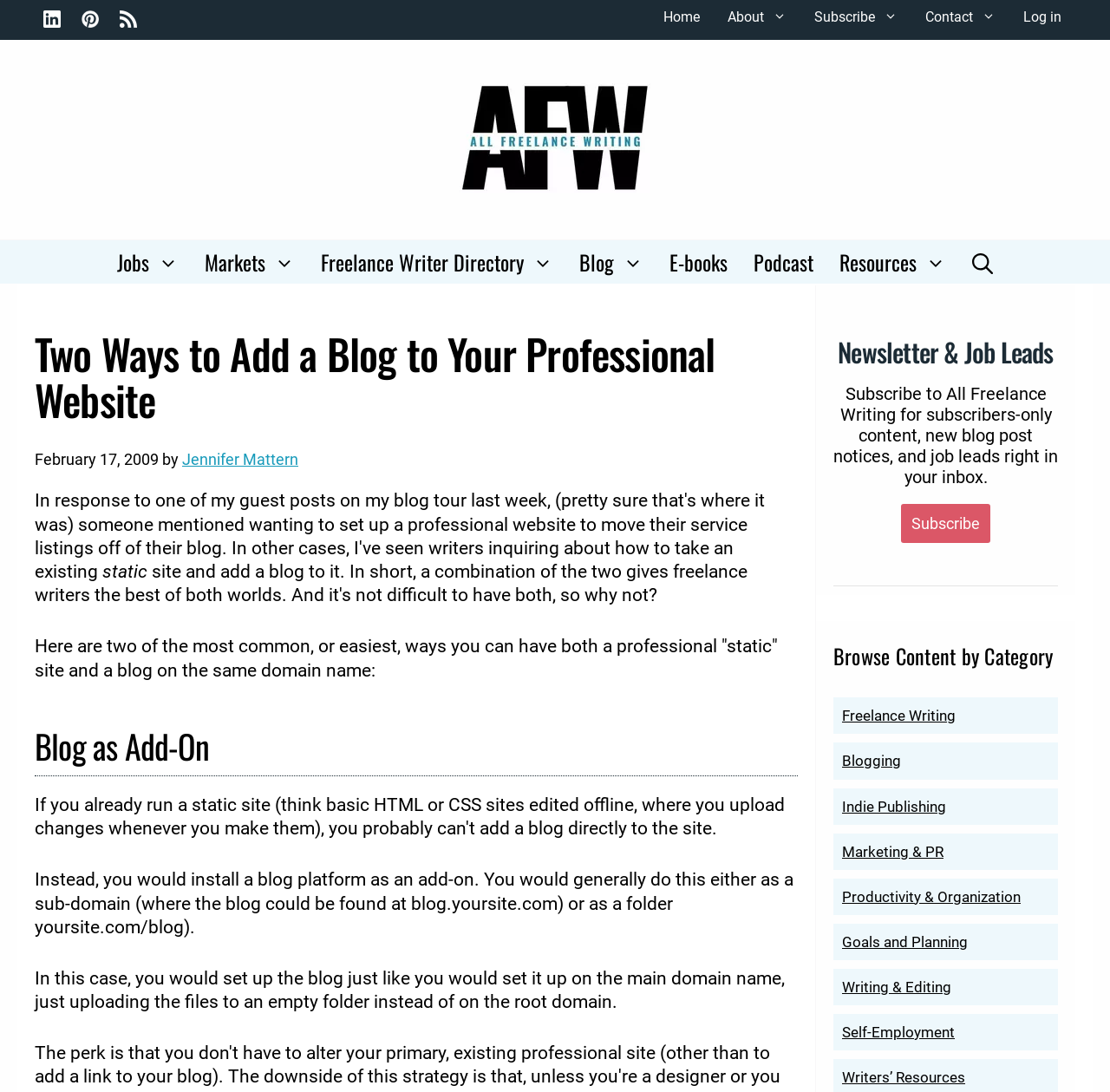Calculate the bounding box coordinates of the UI element given the description: "Freelance Writer Directory".

[0.277, 0.22, 0.51, 0.26]